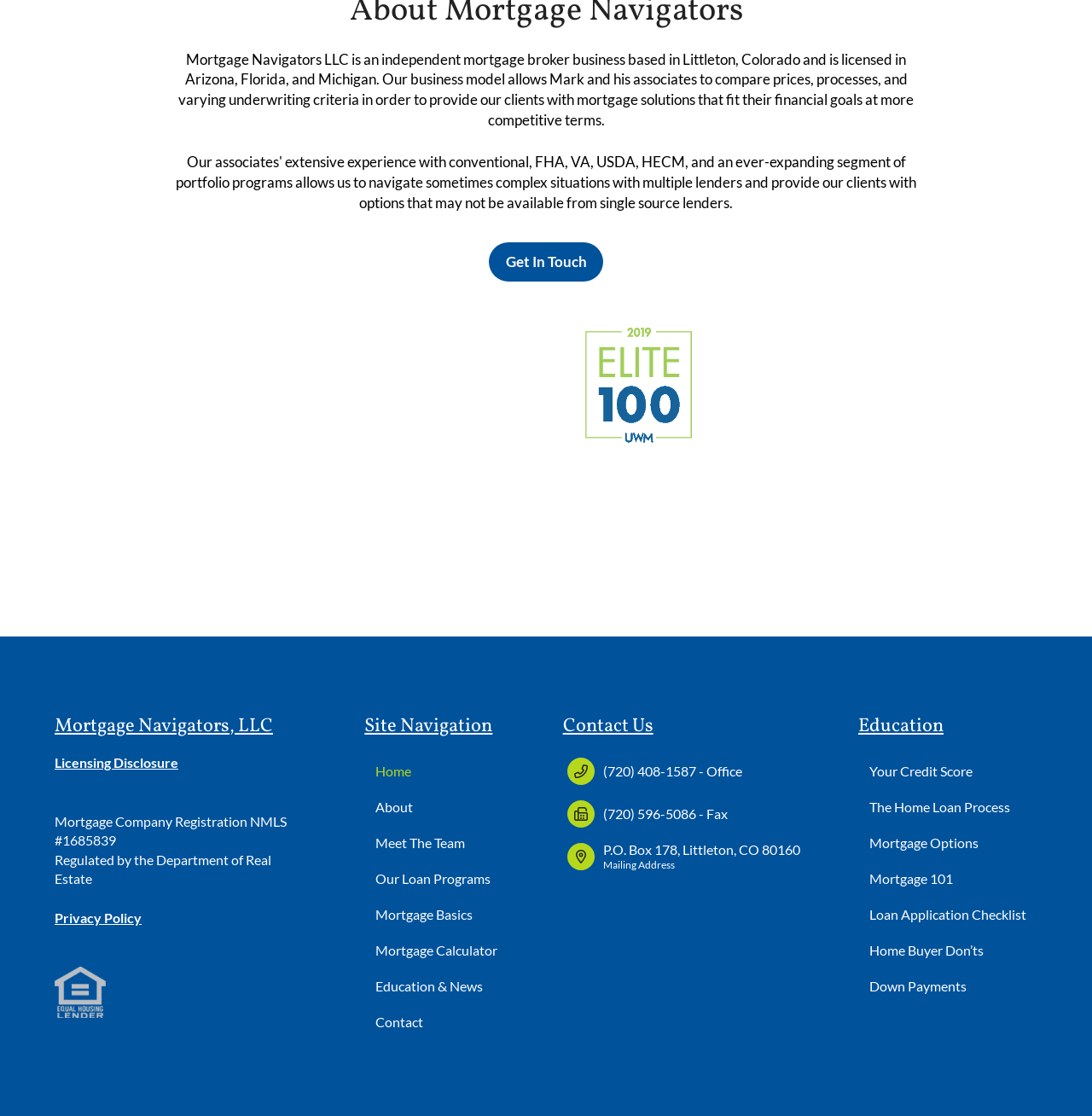Could you indicate the bounding box coordinates of the region to click in order to complete this instruction: "Click Get In Touch".

[0.448, 0.217, 0.552, 0.252]